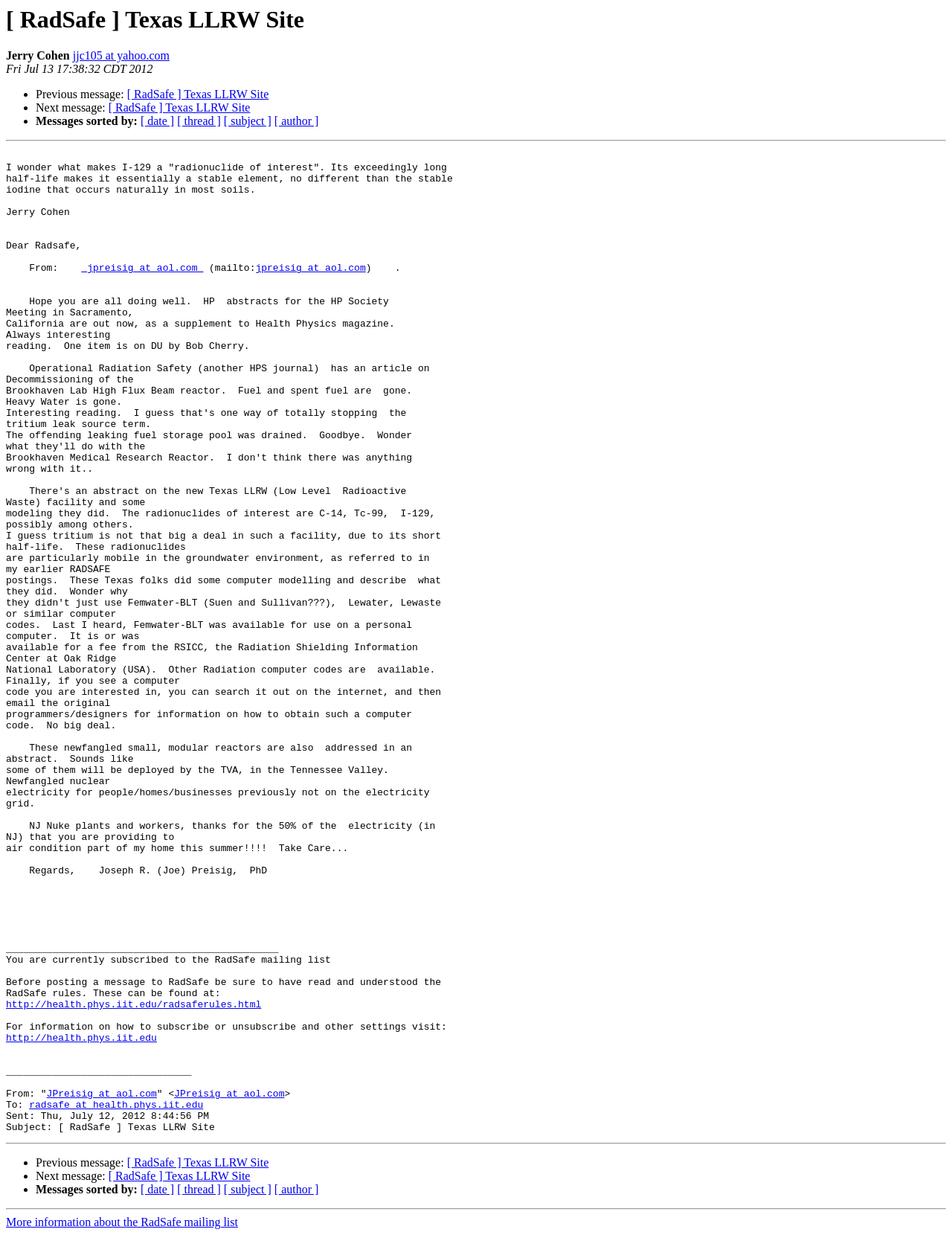Locate the bounding box coordinates of the clickable area to execute the instruction: "View previous message". Provide the coordinates as four float numbers between 0 and 1, represented as [left, top, right, bottom].

[0.133, 0.071, 0.282, 0.082]